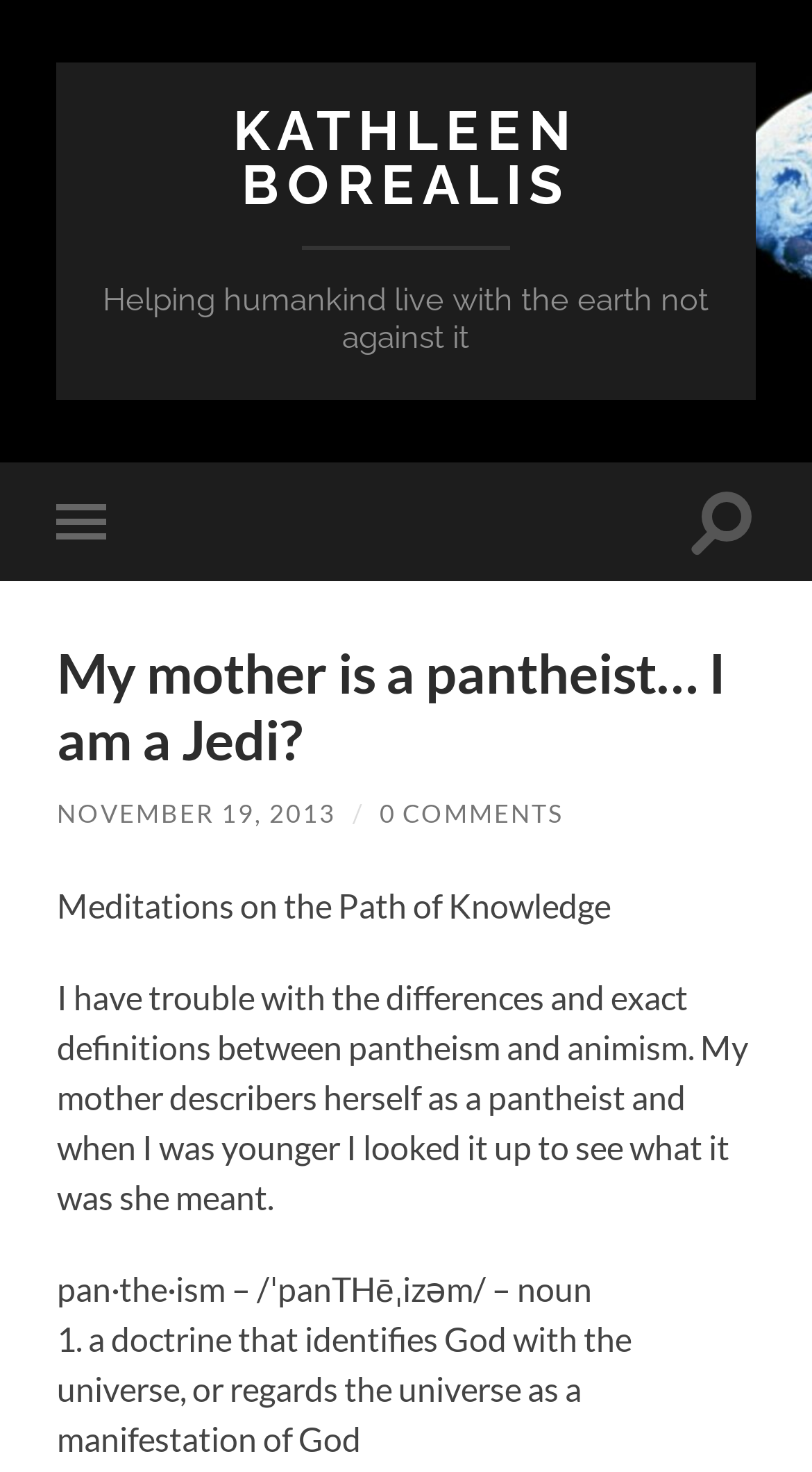What is the category of the article?
Answer with a single word or short phrase according to what you see in the image.

Meditations on the Path of Knowledge